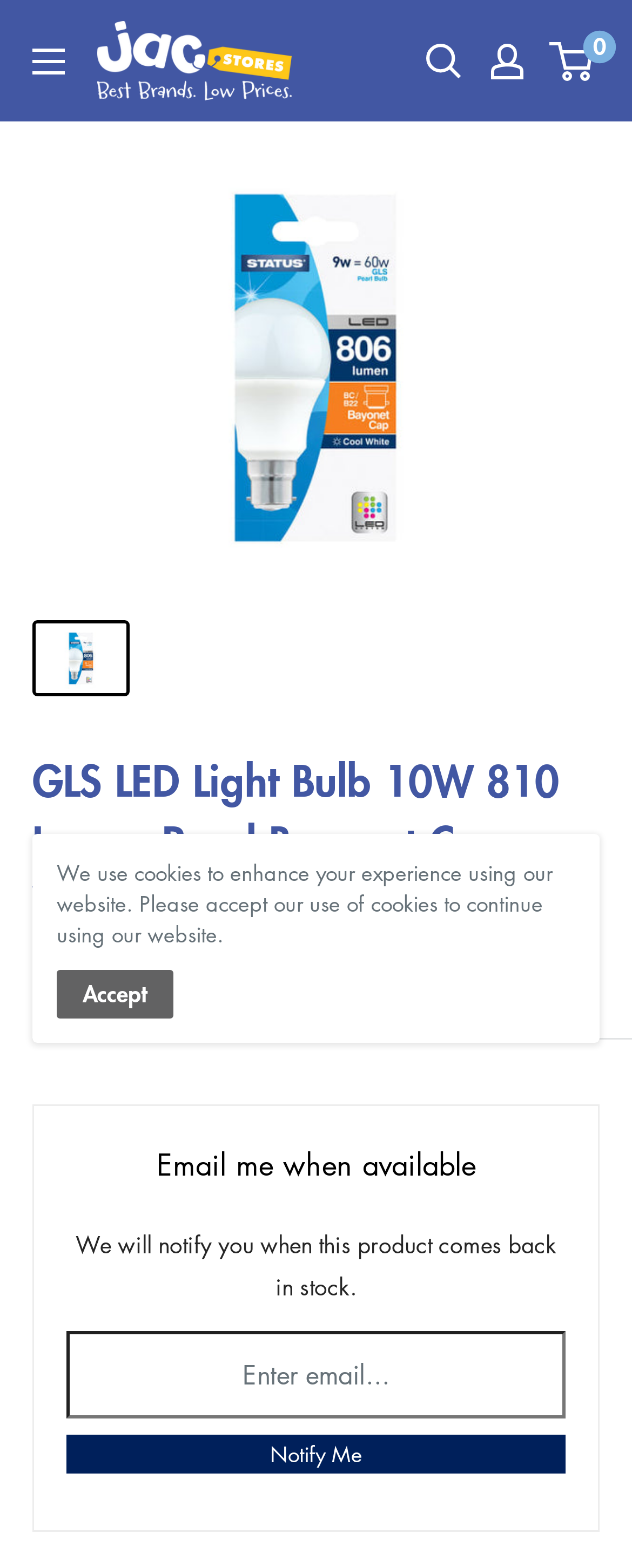Determine the bounding box coordinates for the HTML element described here: "Political Fantasies".

None